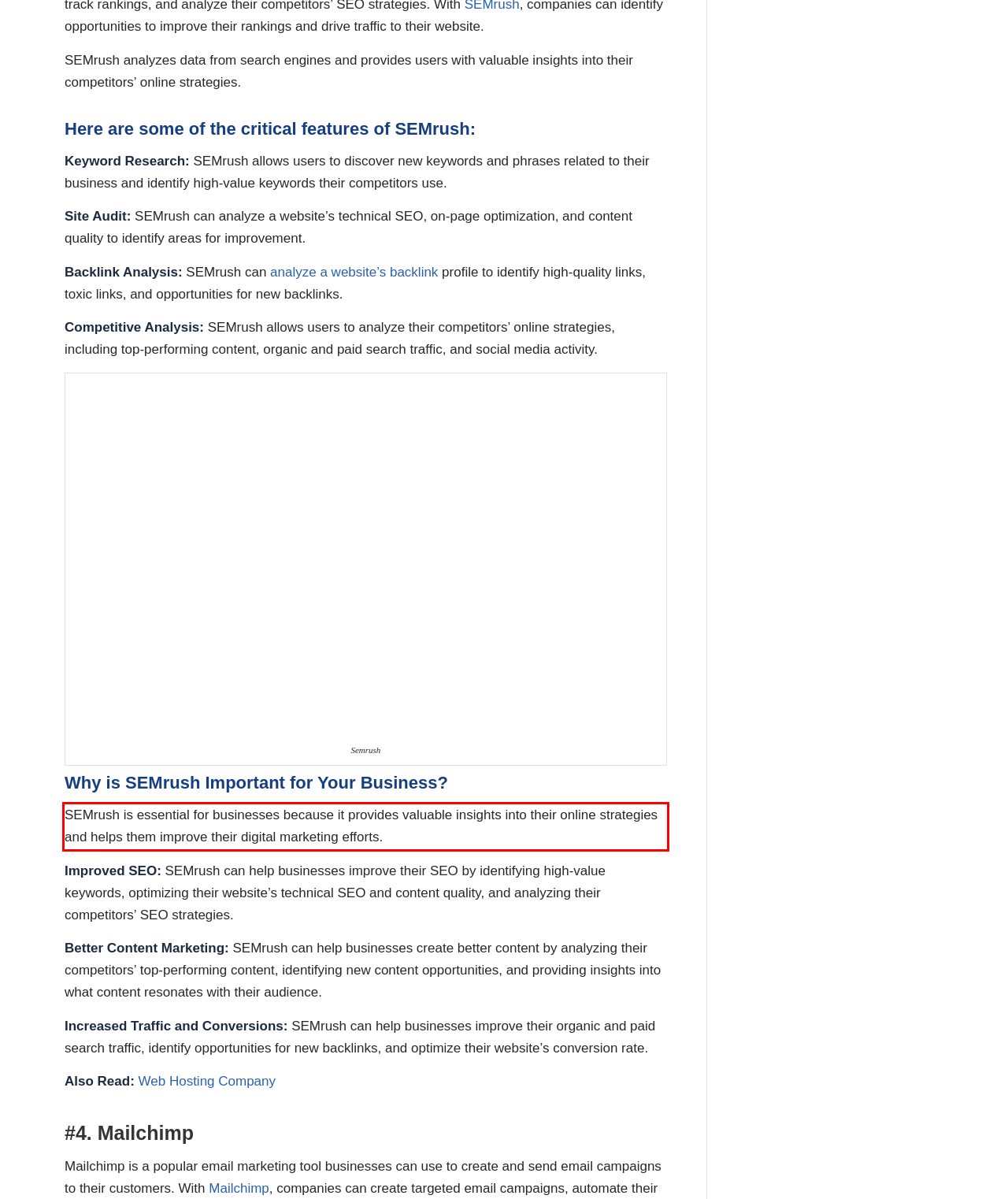Observe the screenshot of the webpage that includes a red rectangle bounding box. Conduct OCR on the content inside this red bounding box and generate the text.

SEMrush is essential for businesses because it provides valuable insights into their online strategies and helps them improve their digital marketing efforts.